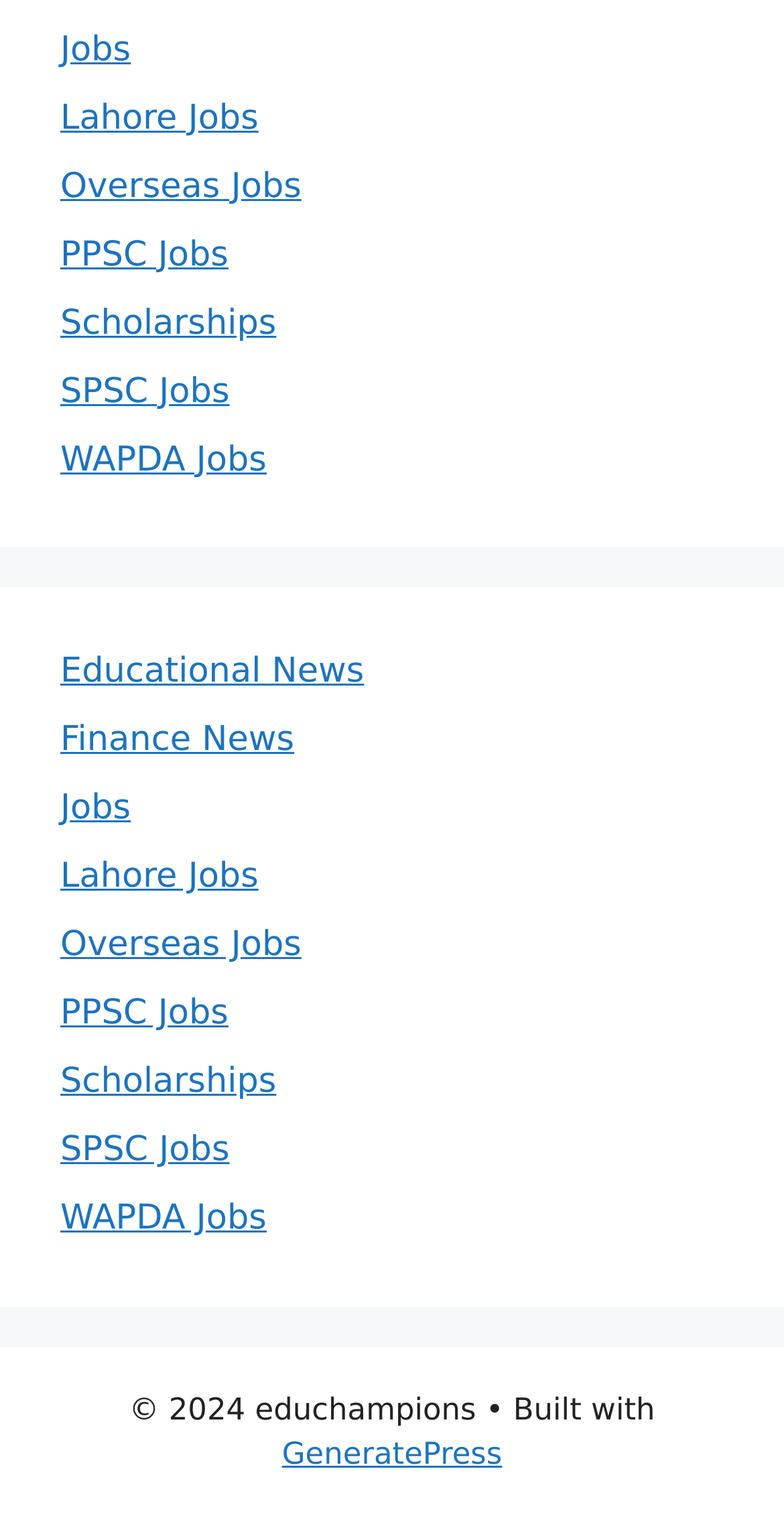Please answer the following query using a single word or phrase: 
What are the main categories of jobs listed?

Jobs, Lahore Jobs, Overseas Jobs, etc.